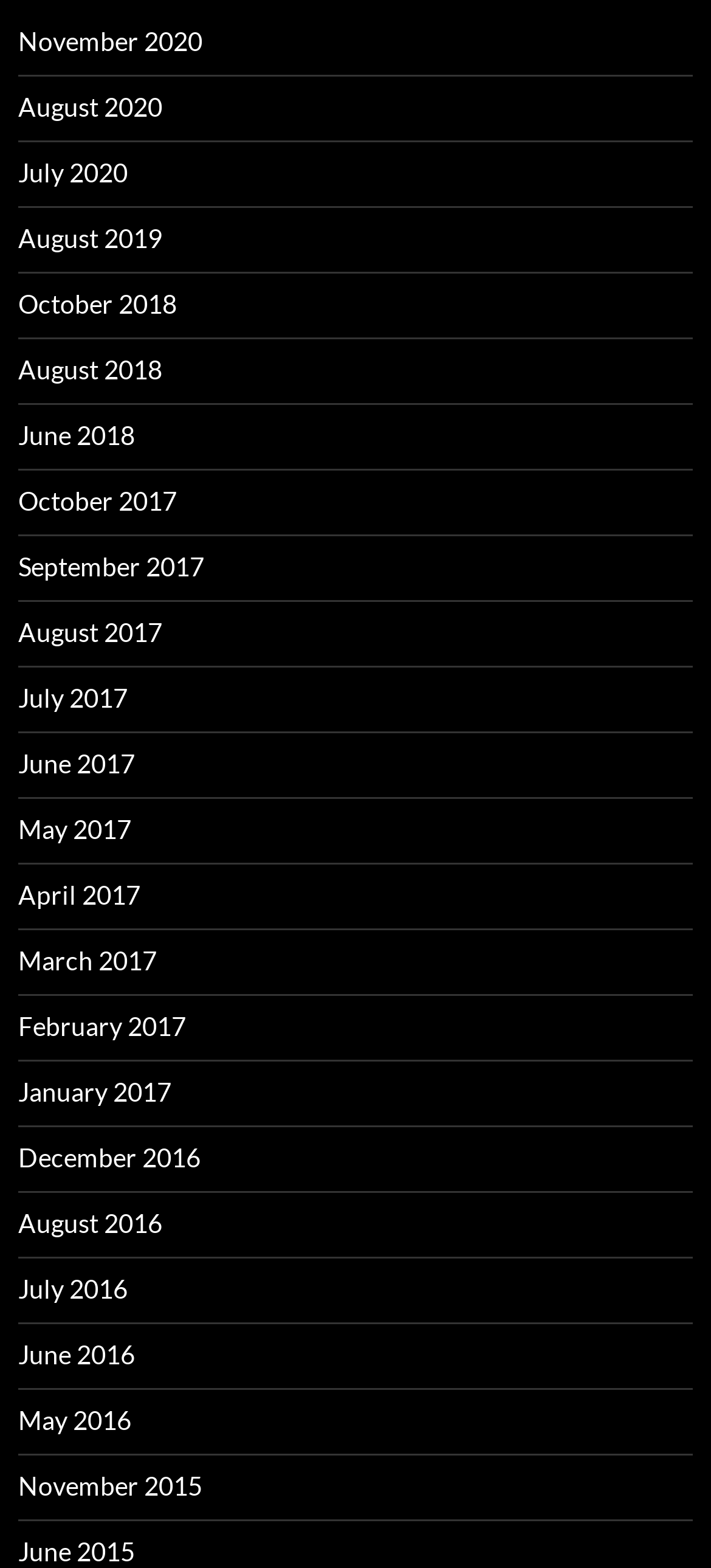Use a single word or phrase to answer the question: What is the time period covered by the links?

2015-2020